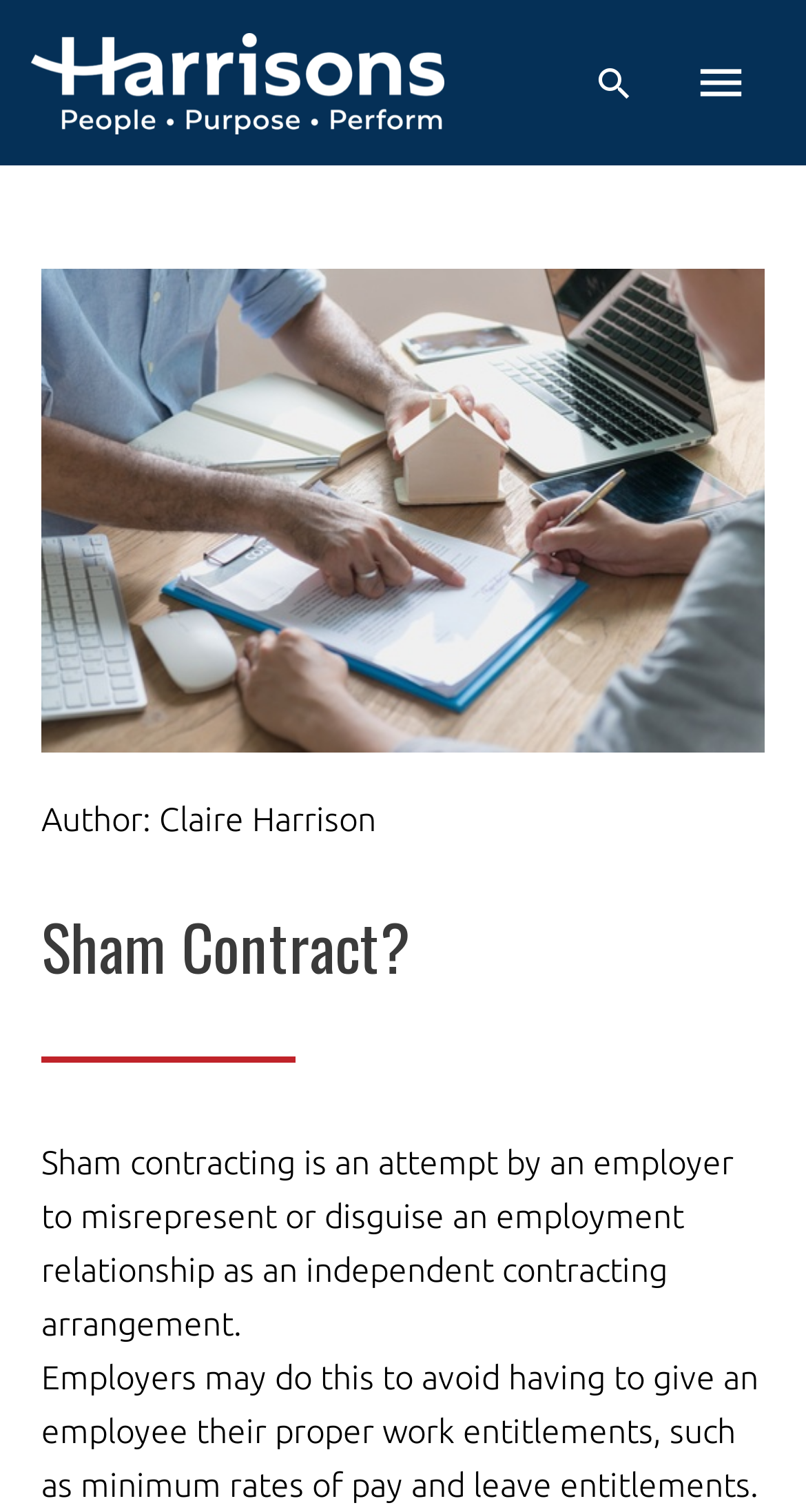Create a detailed summary of the webpage's content and design.

The webpage is about sham contracting, a practice where employers misrepresent employment relationships as independent contracting arrangements. At the top left of the page, there is a logo of Harrison Human Resources Brisbane, accompanied by a link to the organization's website. 

To the right of the logo, there is a main menu button, which is not expanded by default. Below the logo, there is a large image that spans almost the entire width of the page, with a client logo and a tagline "Human Resources Brisbane | Best Workplace Assessment".

On the top right side of the page, there is a search icon link. Below the image, there is a section with the author's name, Claire Harrison, and a heading "Sham Contract?" in a larger font size. 

Under the heading, there are two paragraphs of text. The first paragraph explains that sham contracting is an attempt by an employer to misrepresent or disguise an employment relationship as an independent contracting arrangement. The second paragraph elaborates that employers may do this to avoid giving employees their proper work entitlements, such as minimum rates of pay and leave entitlements.